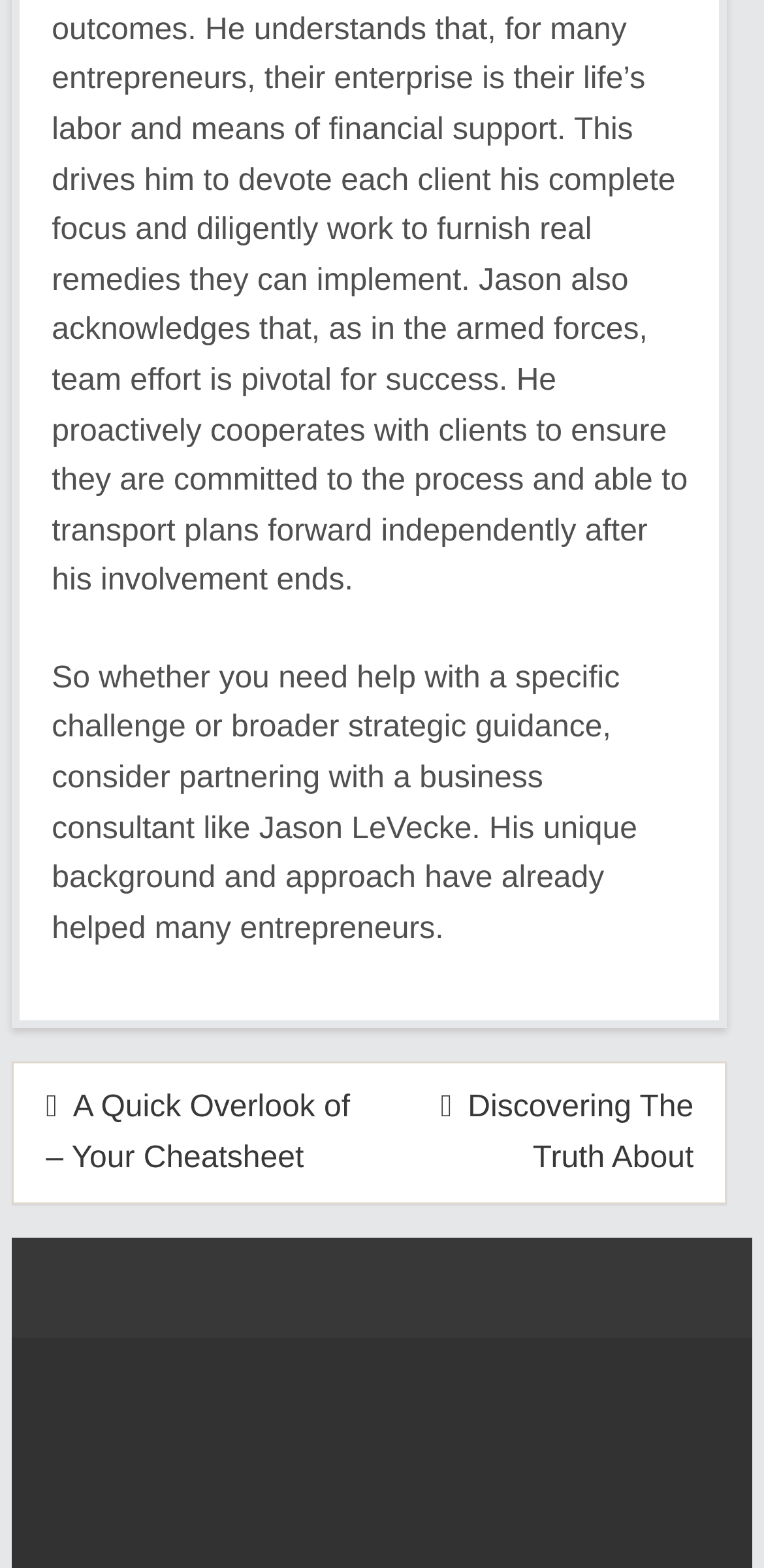From the webpage screenshot, identify the region described by Discovering The Truth About. Provide the bounding box coordinates as (top-left x, top-left y, bottom-right x, bottom-right y), with each value being a floating point number between 0 and 1.

[0.577, 0.695, 0.908, 0.75]